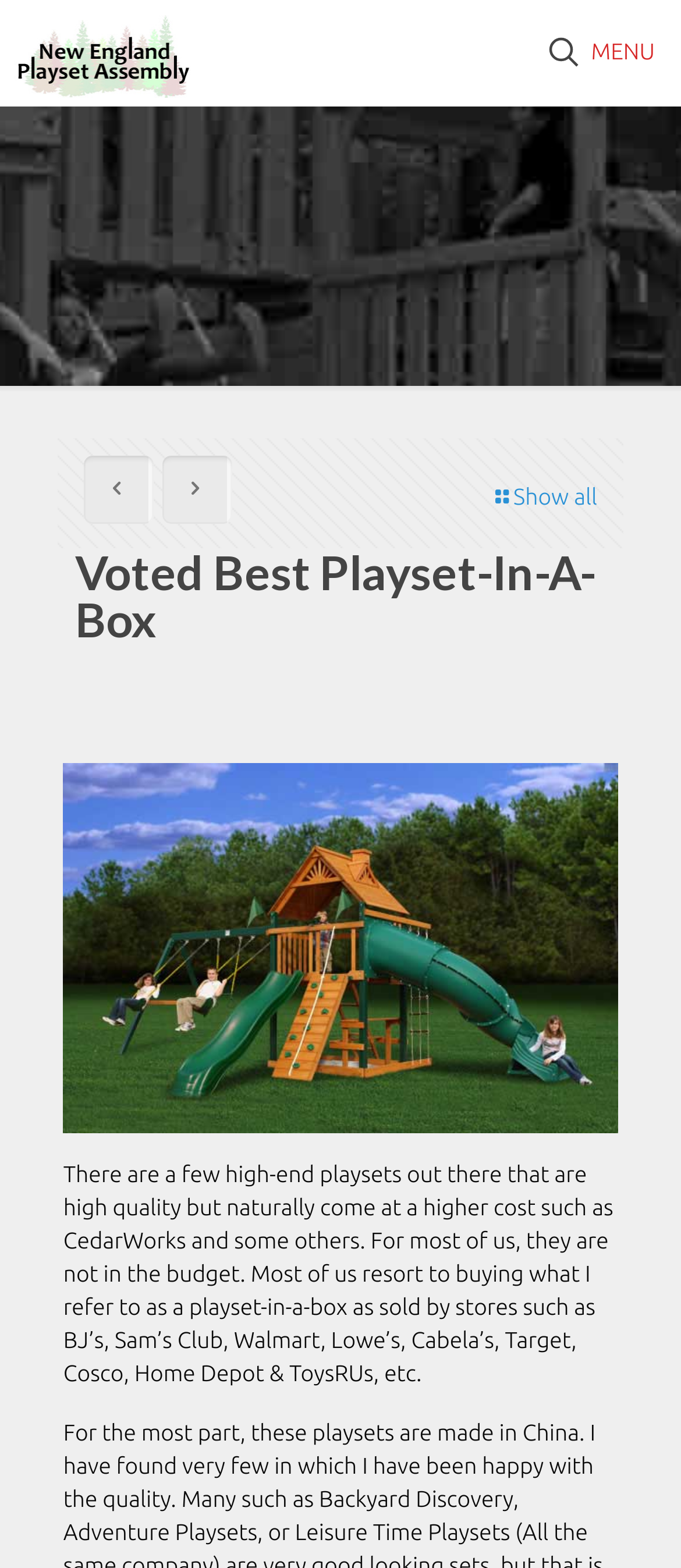Find and generate the main title of the webpage.

Voted Best Playset-In-A-Box